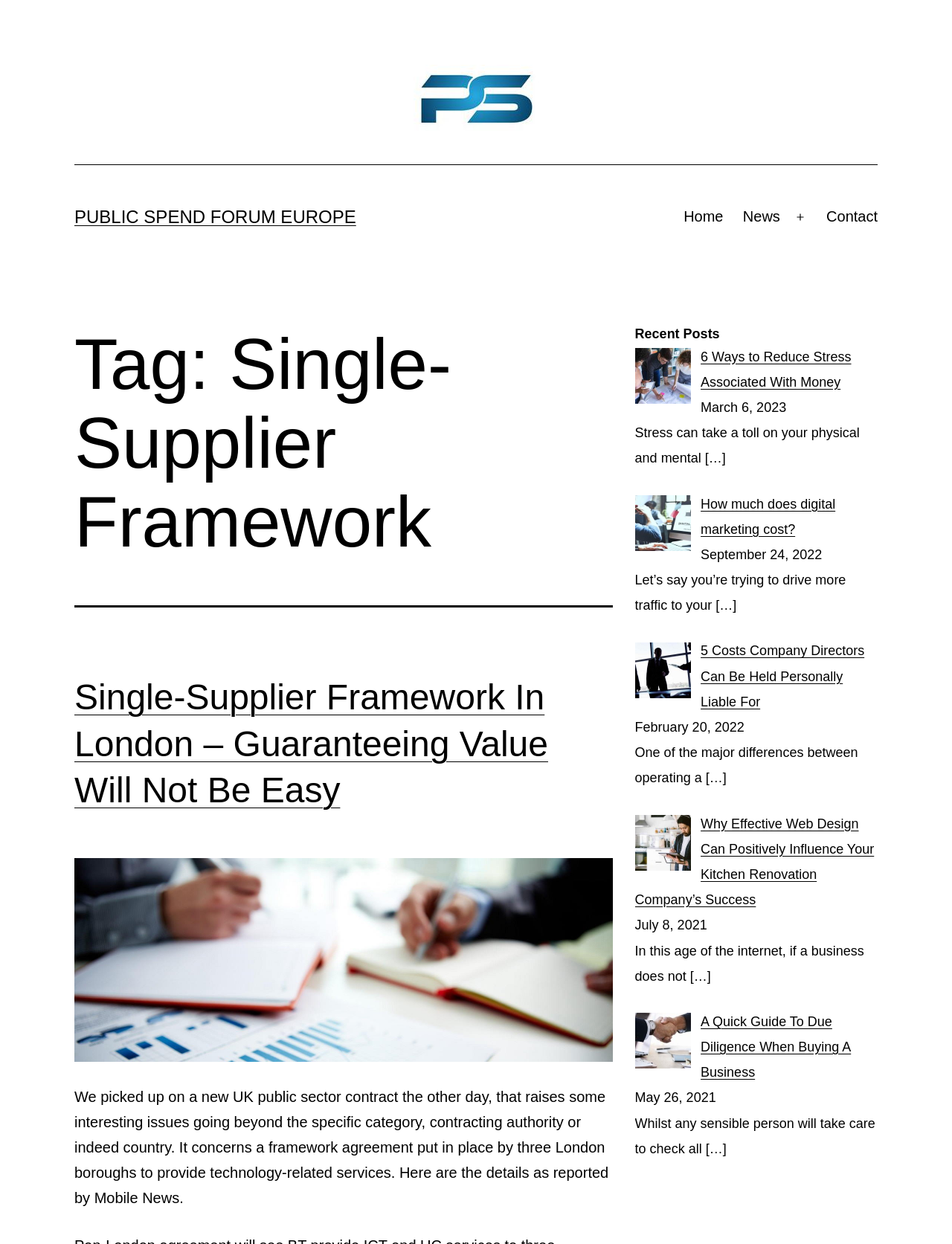Locate the UI element that matches the description Public Spend Forum Europe in the webpage screenshot. Return the bounding box coordinates in the format (top-left x, top-left y, bottom-right x, bottom-right y), with values ranging from 0 to 1.

[0.078, 0.166, 0.374, 0.182]